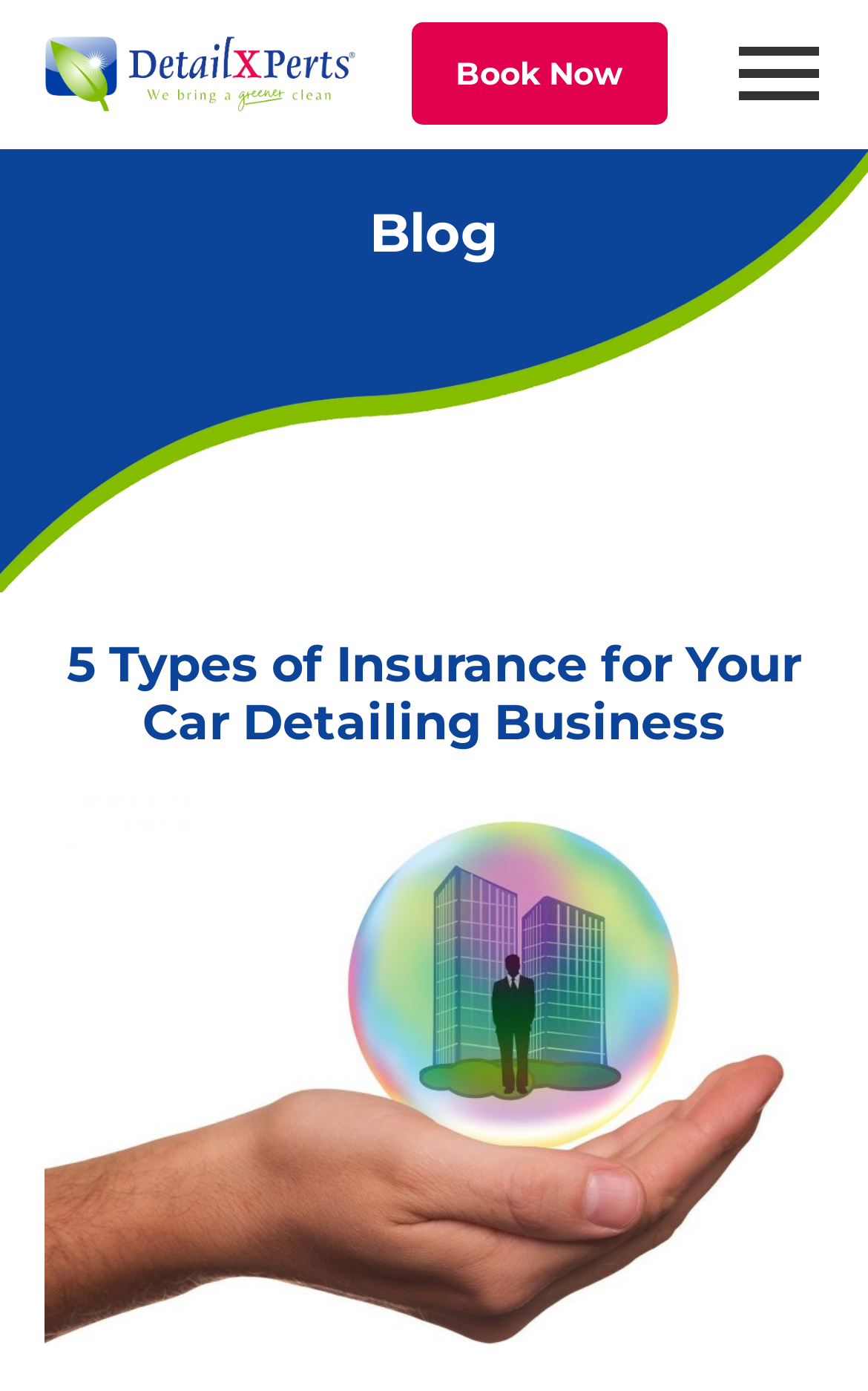Locate and generate the text content of the webpage's heading.

5 Types of Insurance for Your Car Detailing Business